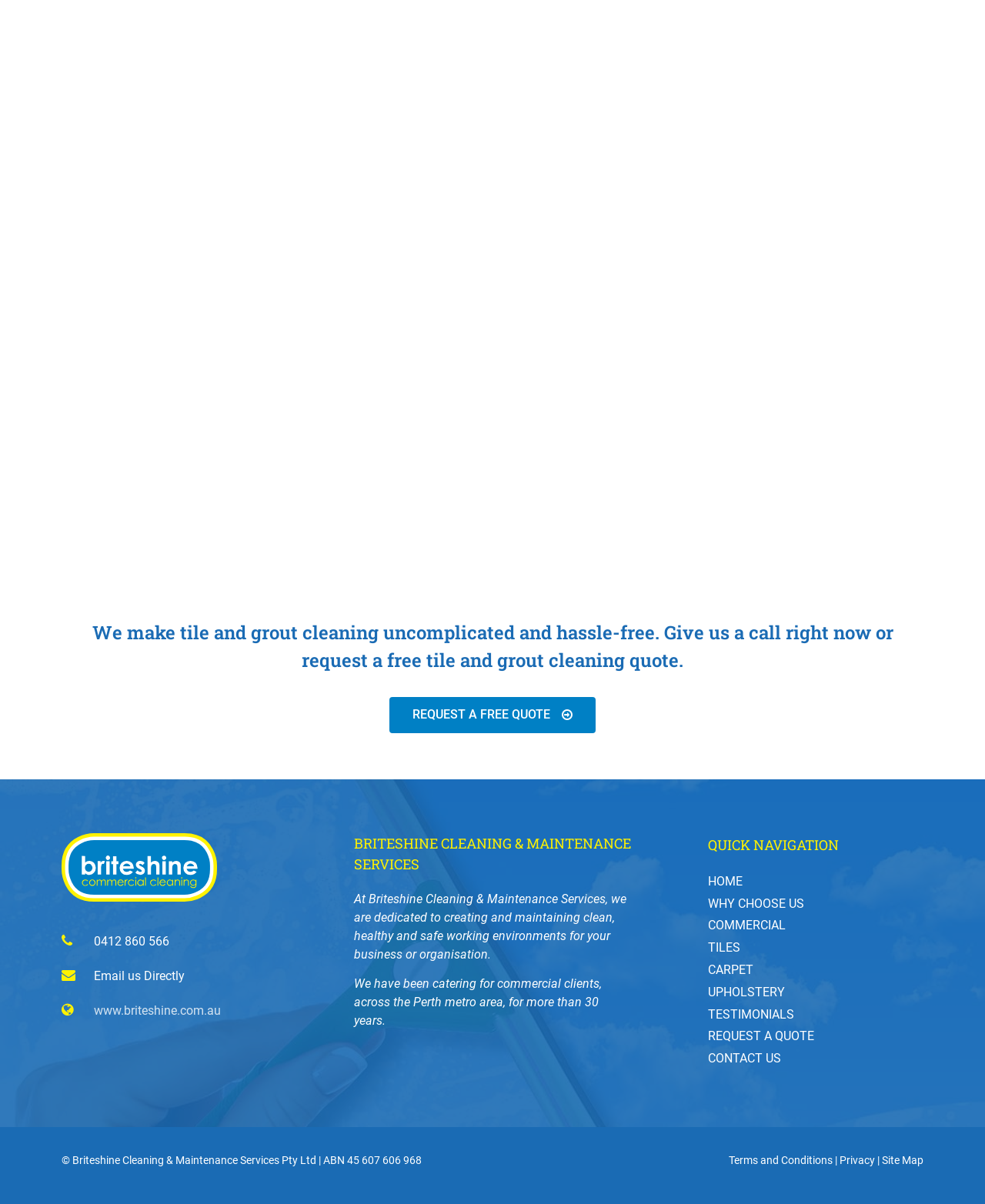Utilize the information from the image to answer the question in detail:
What is the purpose of Briteshine?

I found the purpose of Briteshine by reading the StaticText element that says 'At Briteshine Cleaning & Maintenance Services, we are dedicated to creating and maintaining clean, healthy and safe working environments for your business or organisation.'.